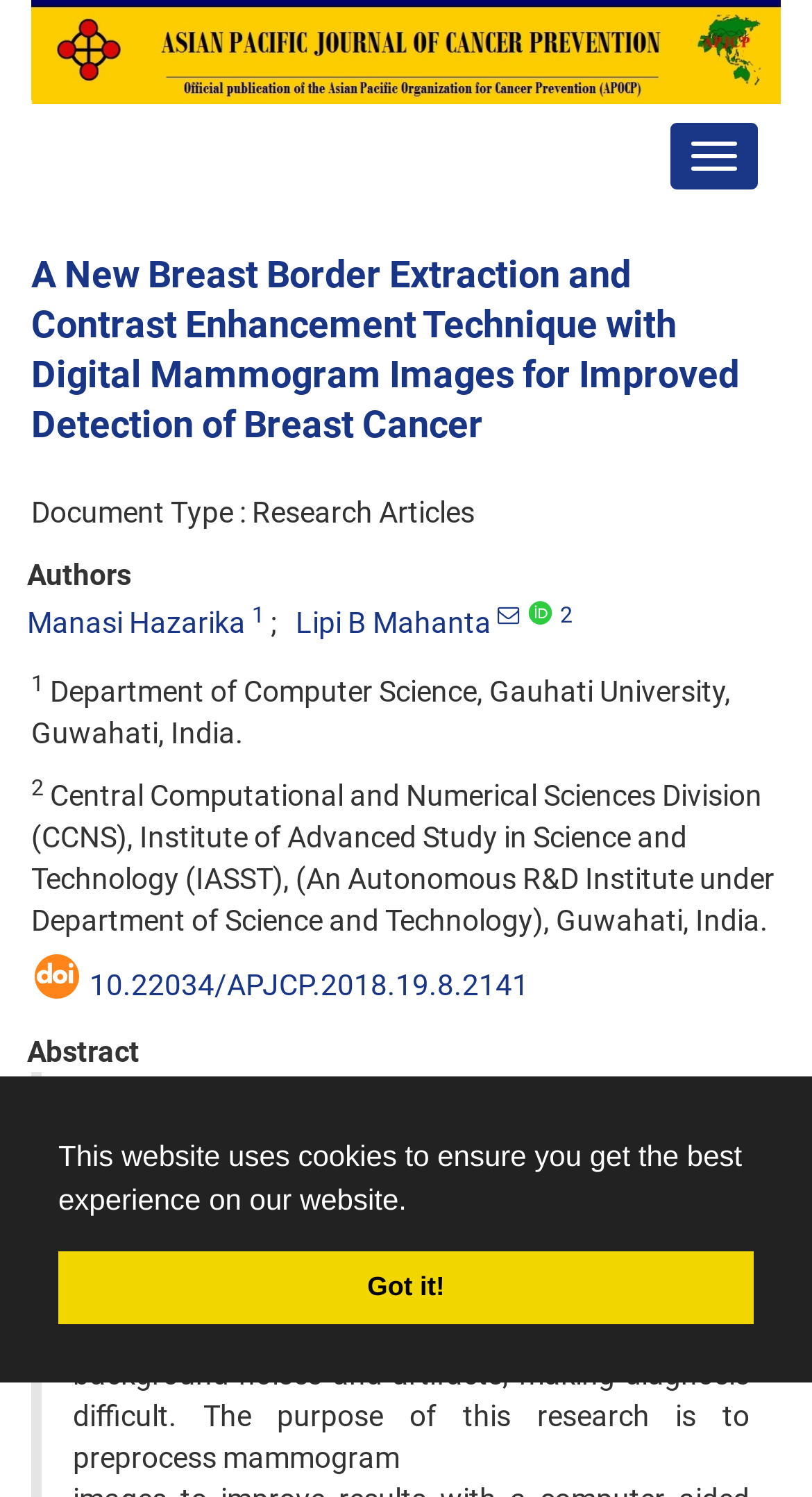What is the issue with mammogram images?
Give a one-word or short-phrase answer derived from the screenshot.

Low contrast and high background noises